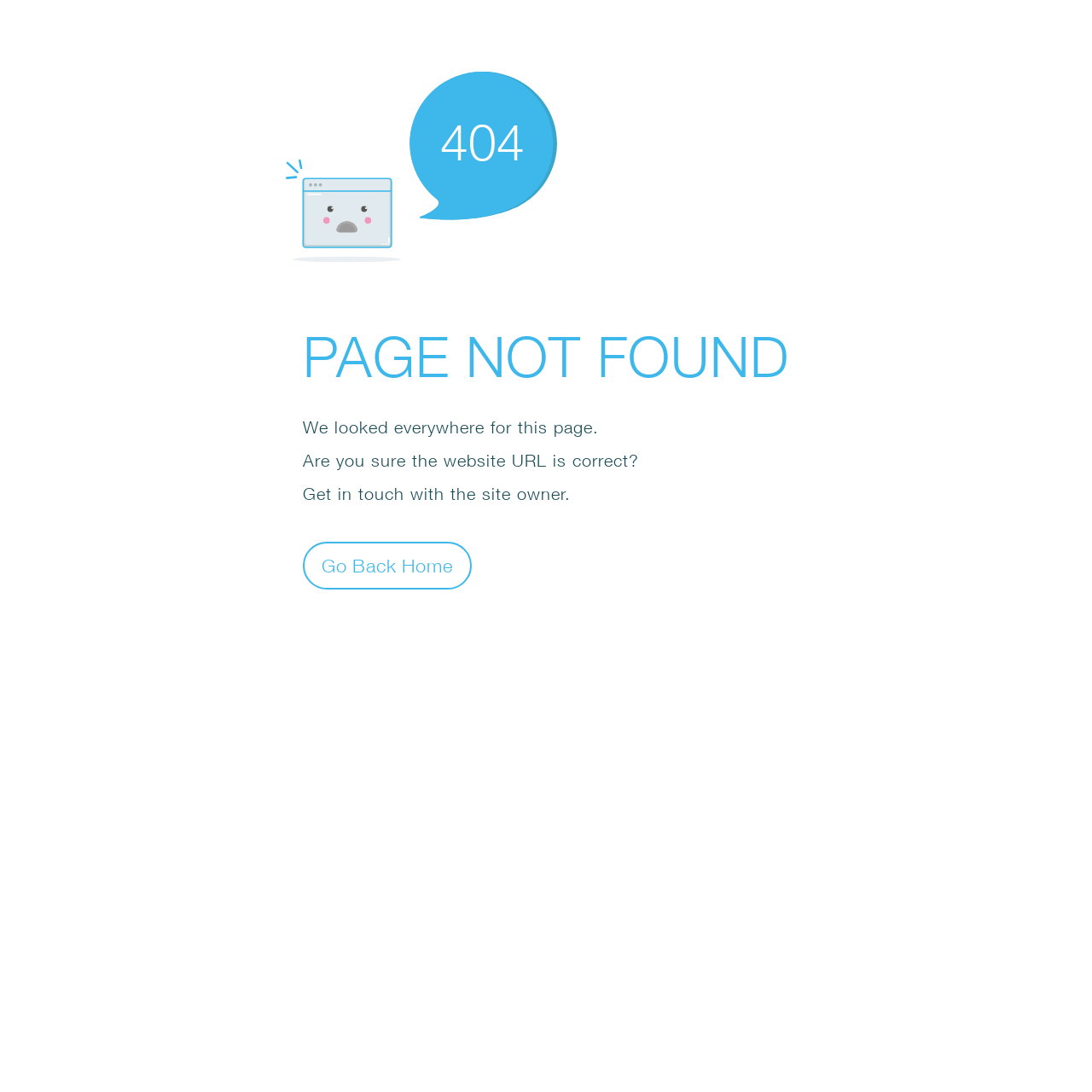Please give a succinct answer using a single word or phrase:
What is the suggested action?

Get in touch with the site owner